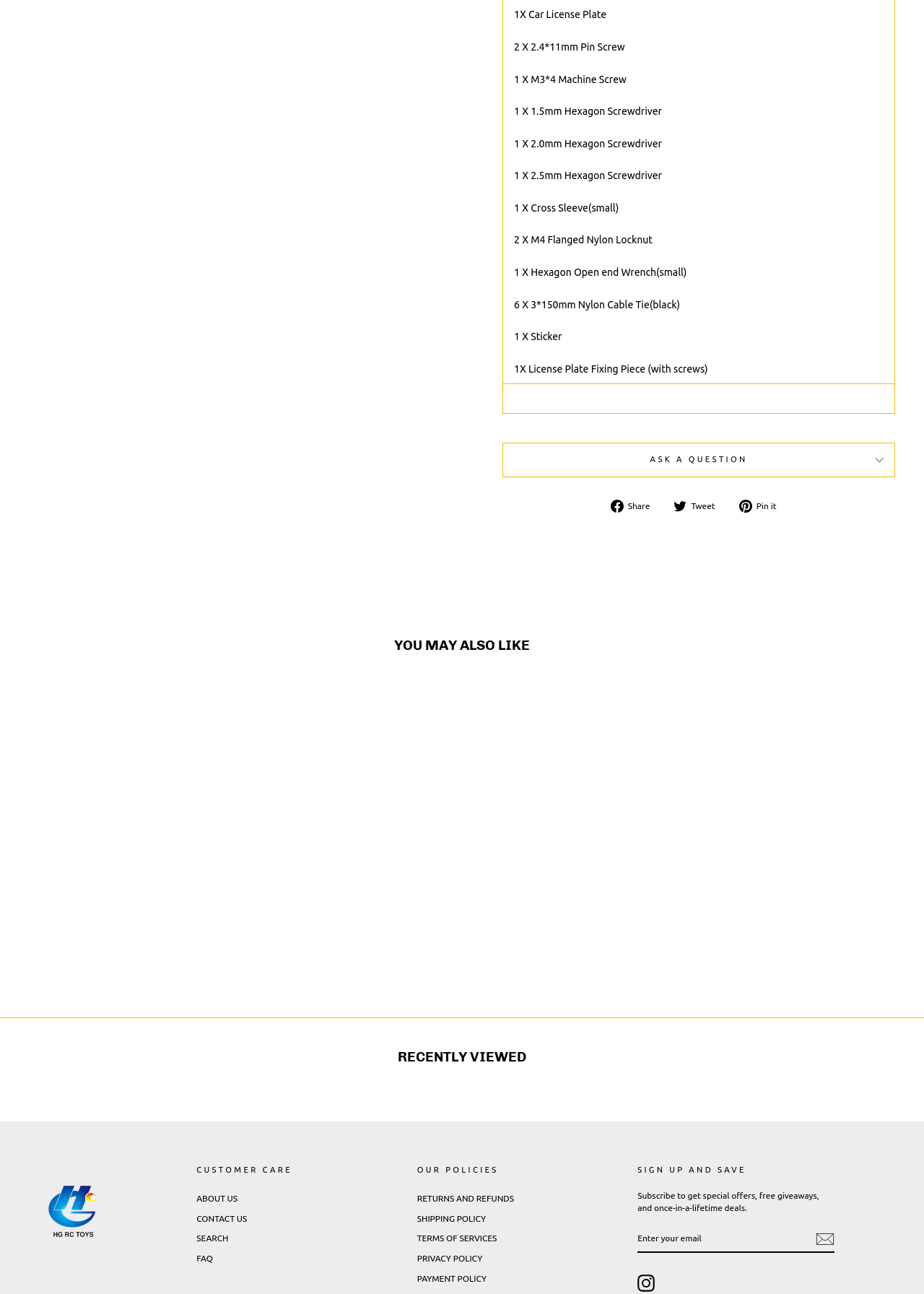What is the purpose of the button 'ASK A QUESTION'?
From the details in the image, provide a complete and detailed answer to the question.

The button 'ASK A QUESTION' has a description 'controls: Product-content-contact' which suggests that it is used to contact the product content team or to ask questions related to the product.